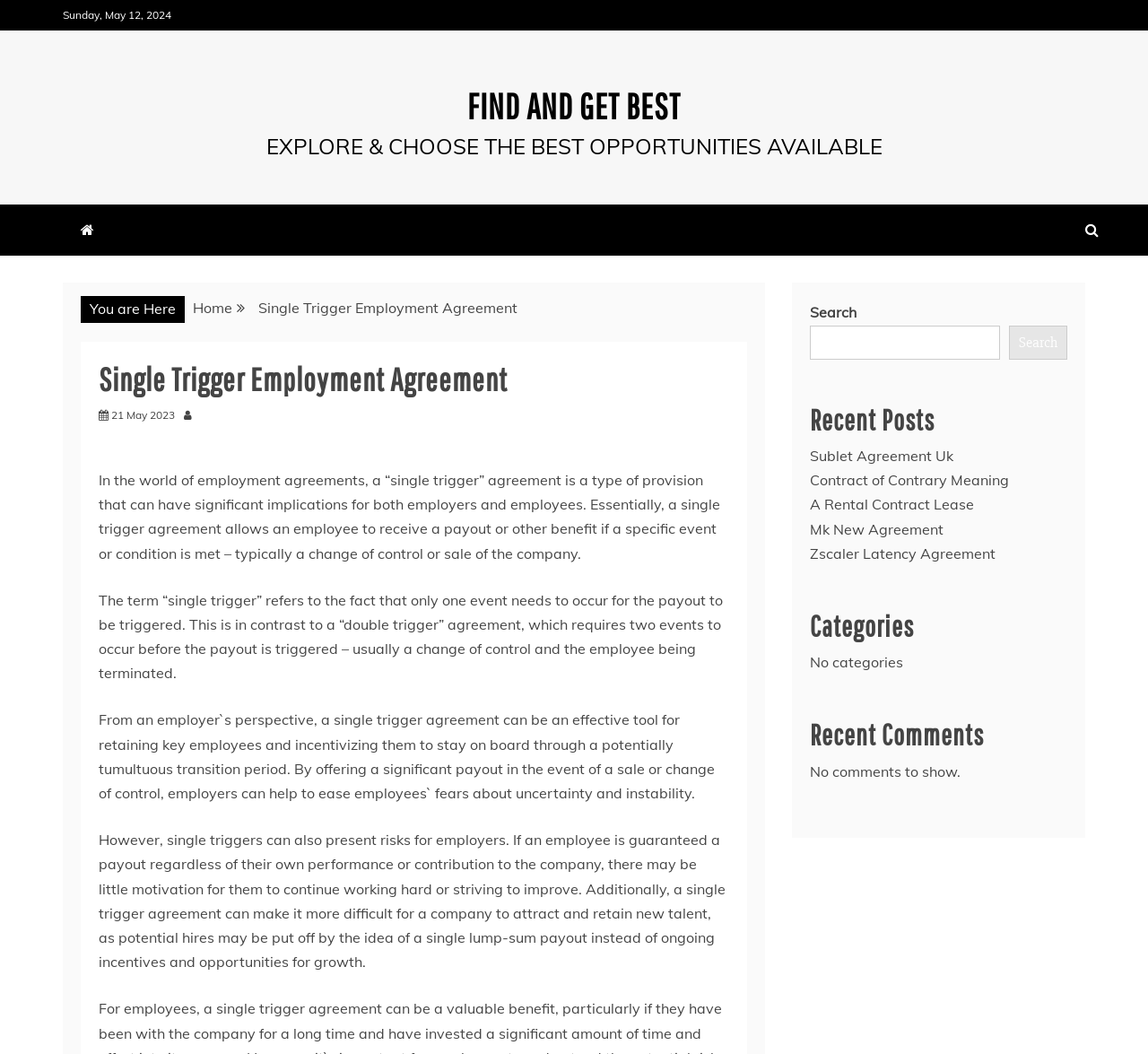Identify the bounding box coordinates for the element you need to click to achieve the following task: "Read about Single Trigger Employment Agreement". The coordinates must be four float values ranging from 0 to 1, formatted as [left, top, right, bottom].

[0.086, 0.342, 0.635, 0.385]